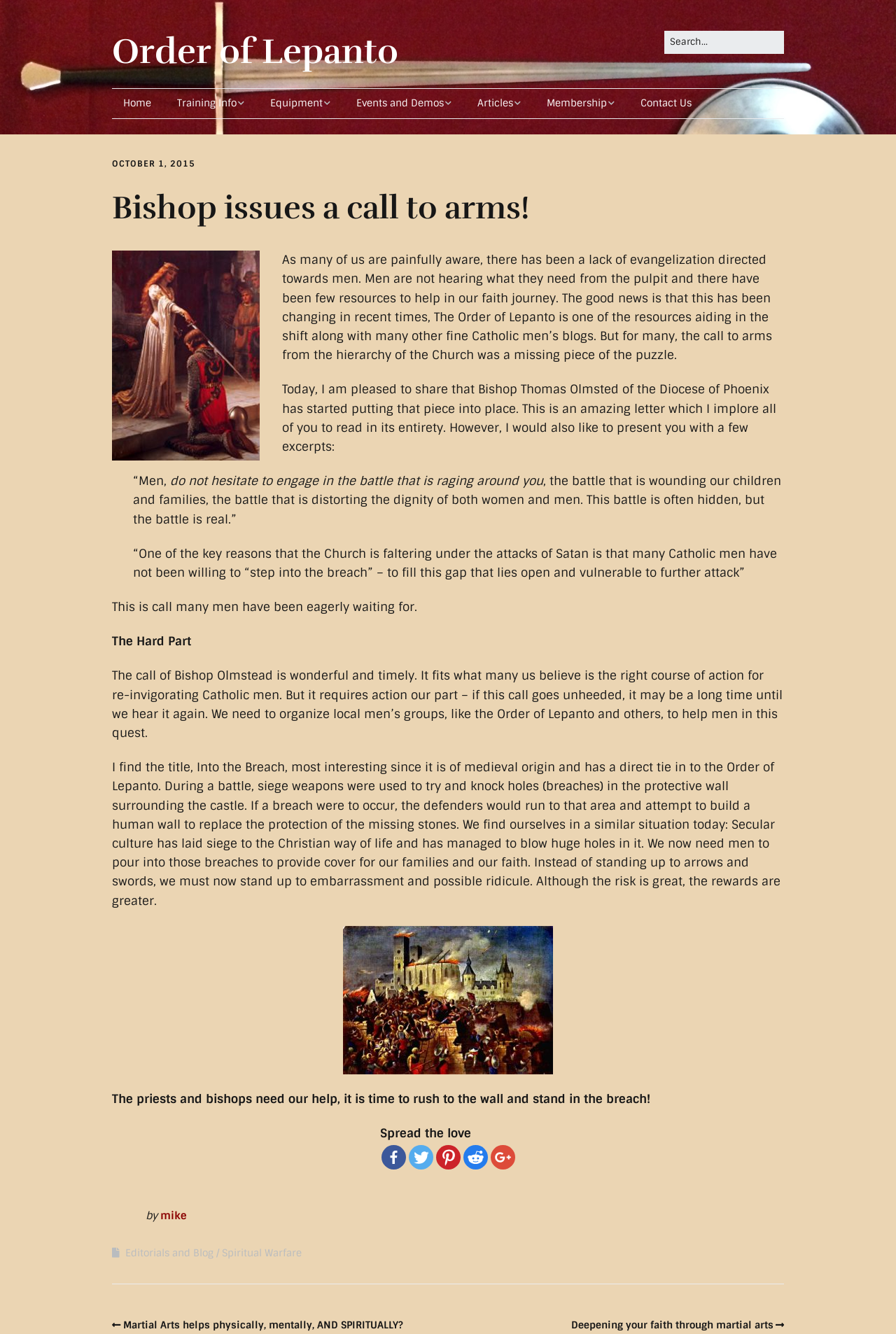Find the bounding box coordinates of the element I should click to carry out the following instruction: "Read more about Martial Arts".

[0.125, 0.989, 0.45, 0.998]